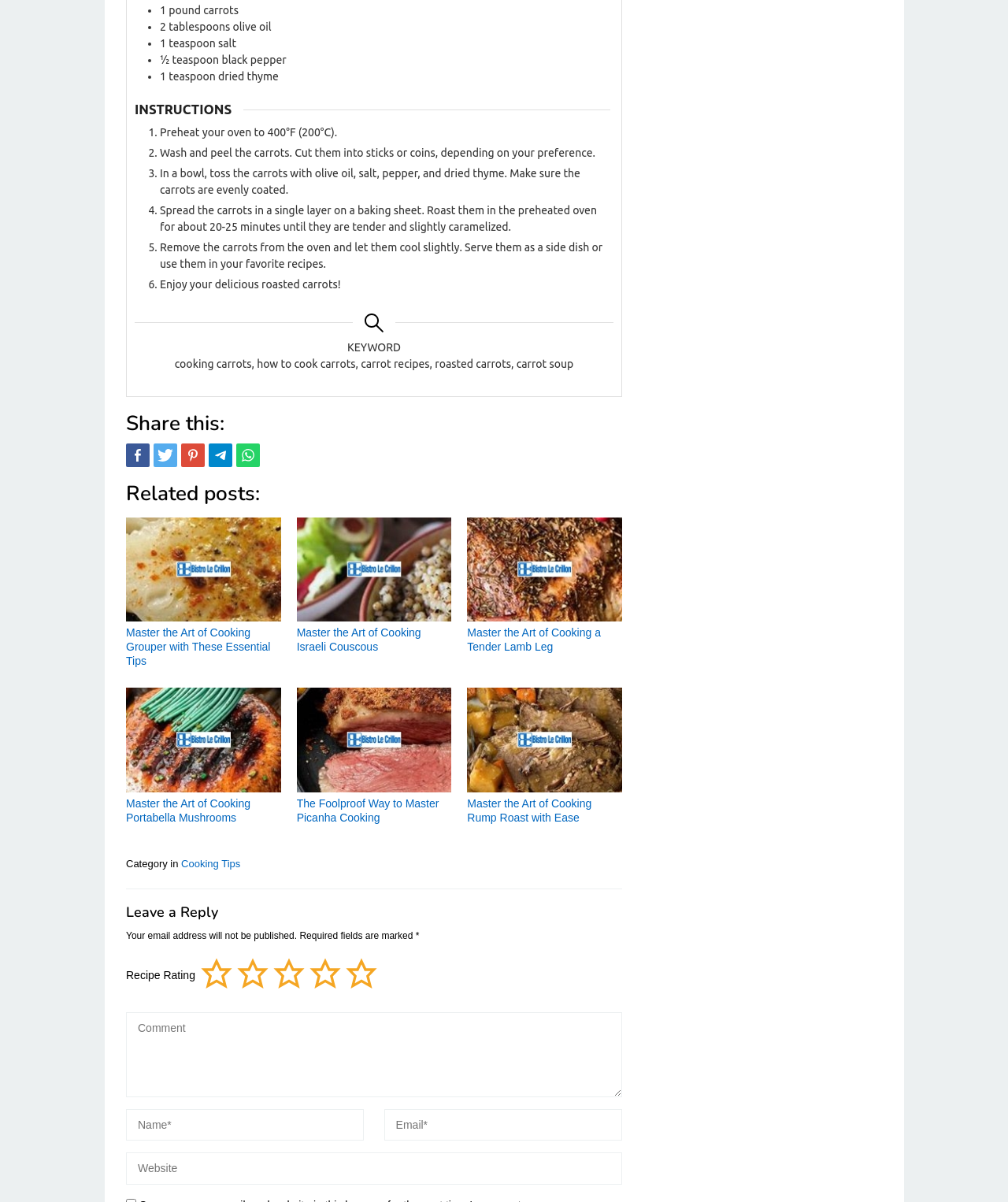Based on what you see in the screenshot, provide a thorough answer to this question: What is the purpose of the 'Share this' section?

The purpose of the 'Share this' section is to allow users to share the recipe on various social media platforms, including Twitter, Pinterest, Telegram, and WhatsApp, as indicated by the links provided.